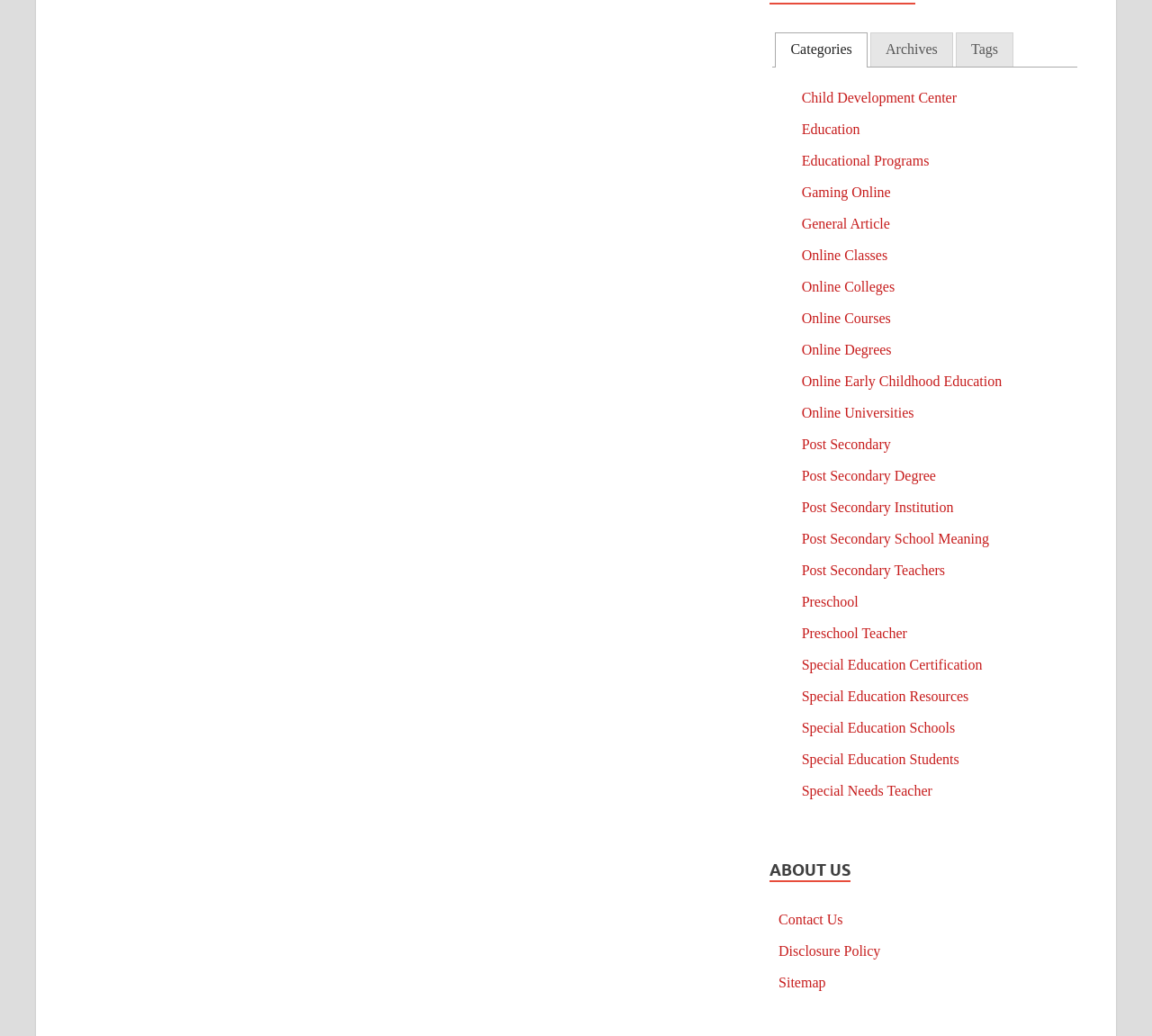Can you find the bounding box coordinates of the area I should click to execute the following instruction: "Select the Archives tab"?

[0.755, 0.031, 0.827, 0.064]